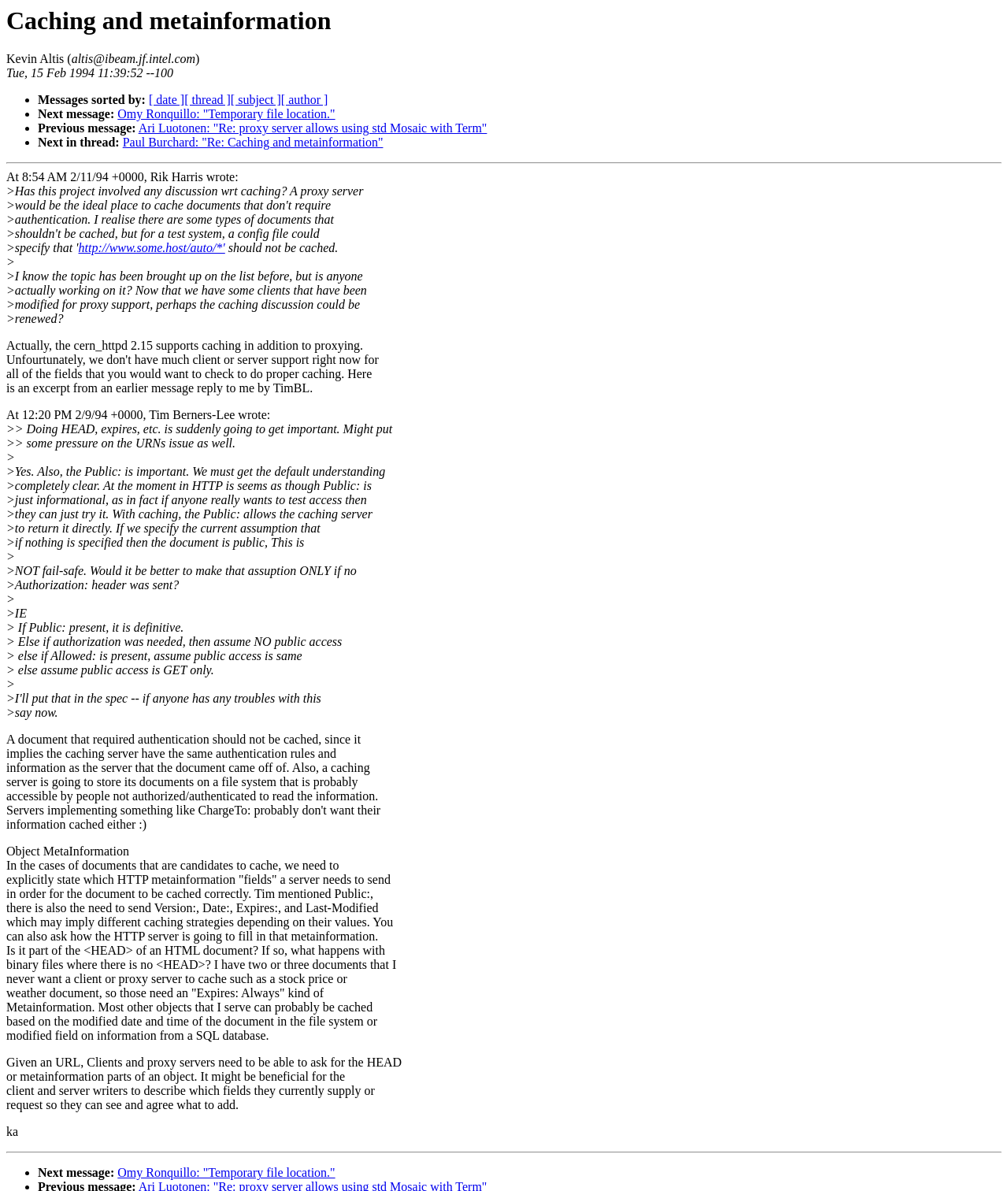Locate the bounding box coordinates of the clickable element to fulfill the following instruction: "View next in thread". Provide the coordinates as four float numbers between 0 and 1 in the format [left, top, right, bottom].

[0.122, 0.114, 0.38, 0.125]